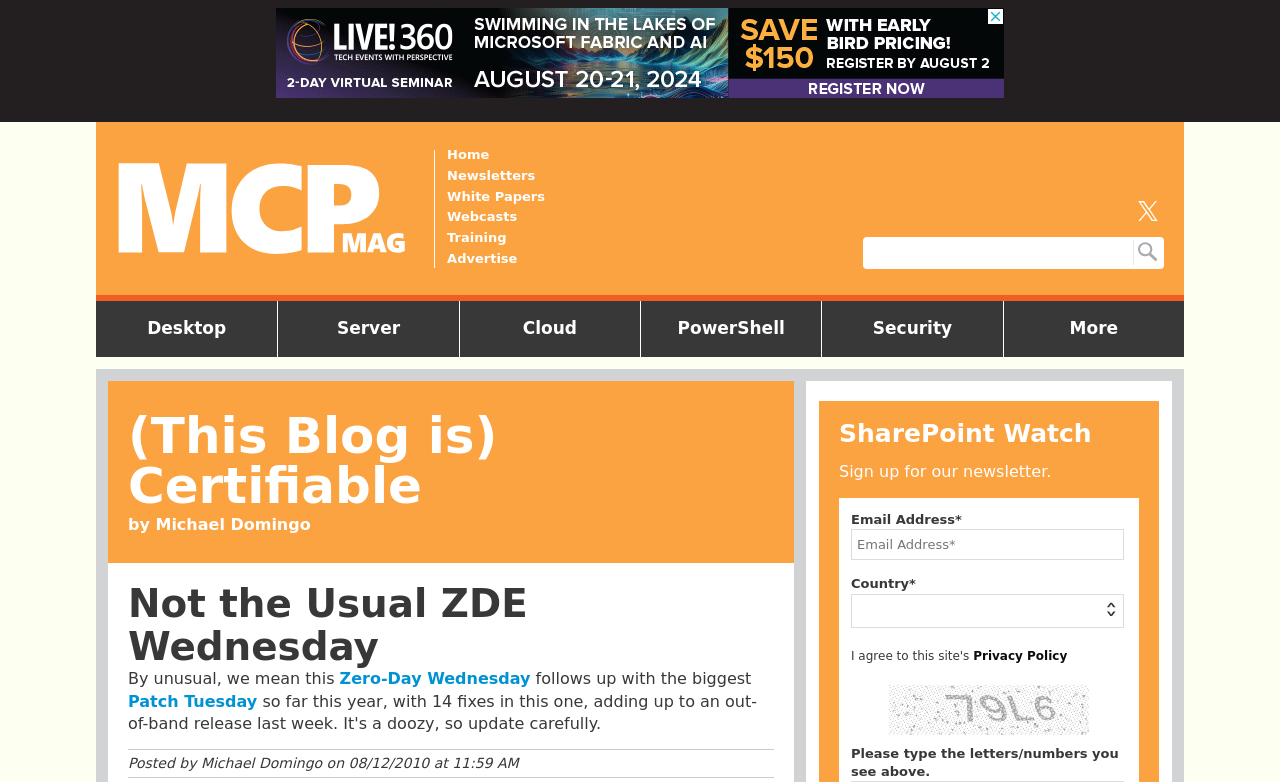Please determine the bounding box coordinates, formatted as (top-left x, top-left y, bottom-right x, bottom-right y), with all values as floating point numbers between 0 and 1. Identify the bounding box of the region described as: Training

[0.349, 0.296, 0.426, 0.314]